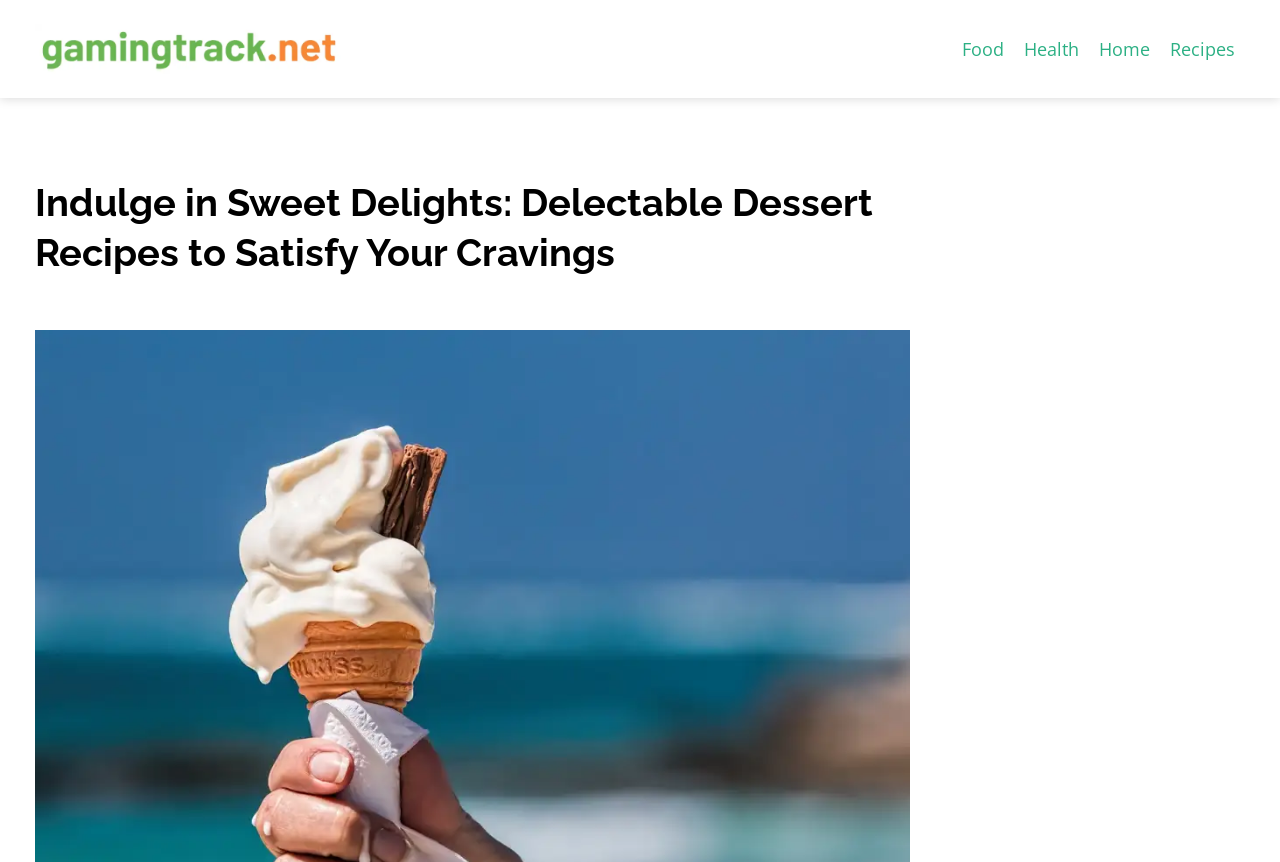Answer this question using a single word or a brief phrase:
How many main navigation links are available?

4